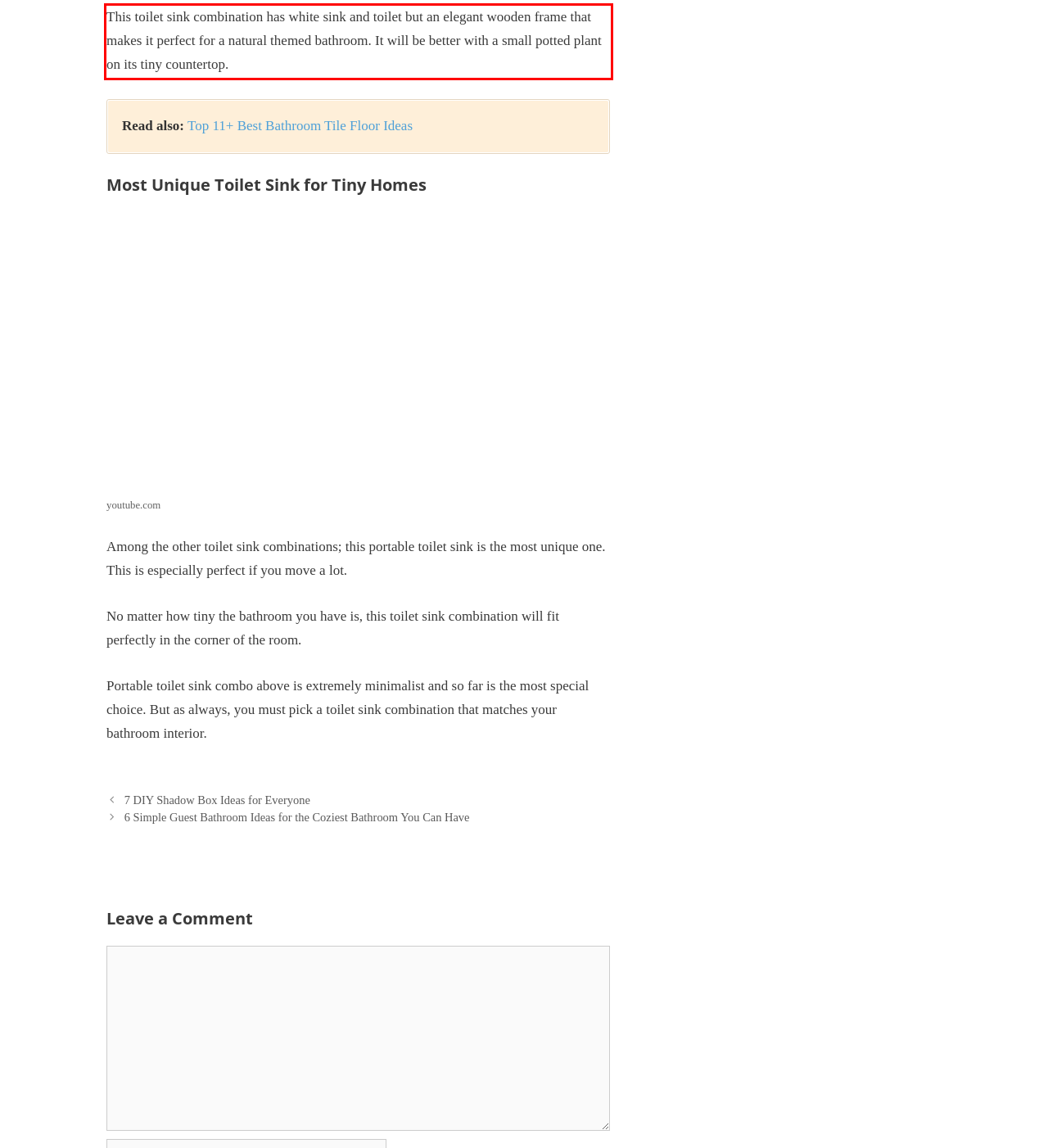Analyze the red bounding box in the provided webpage screenshot and generate the text content contained within.

This toilet sink combination has white sink and toilet but an elegant wooden frame that makes it perfect for a natural themed bathroom. It will be better with a small potted plant on its tiny countertop.